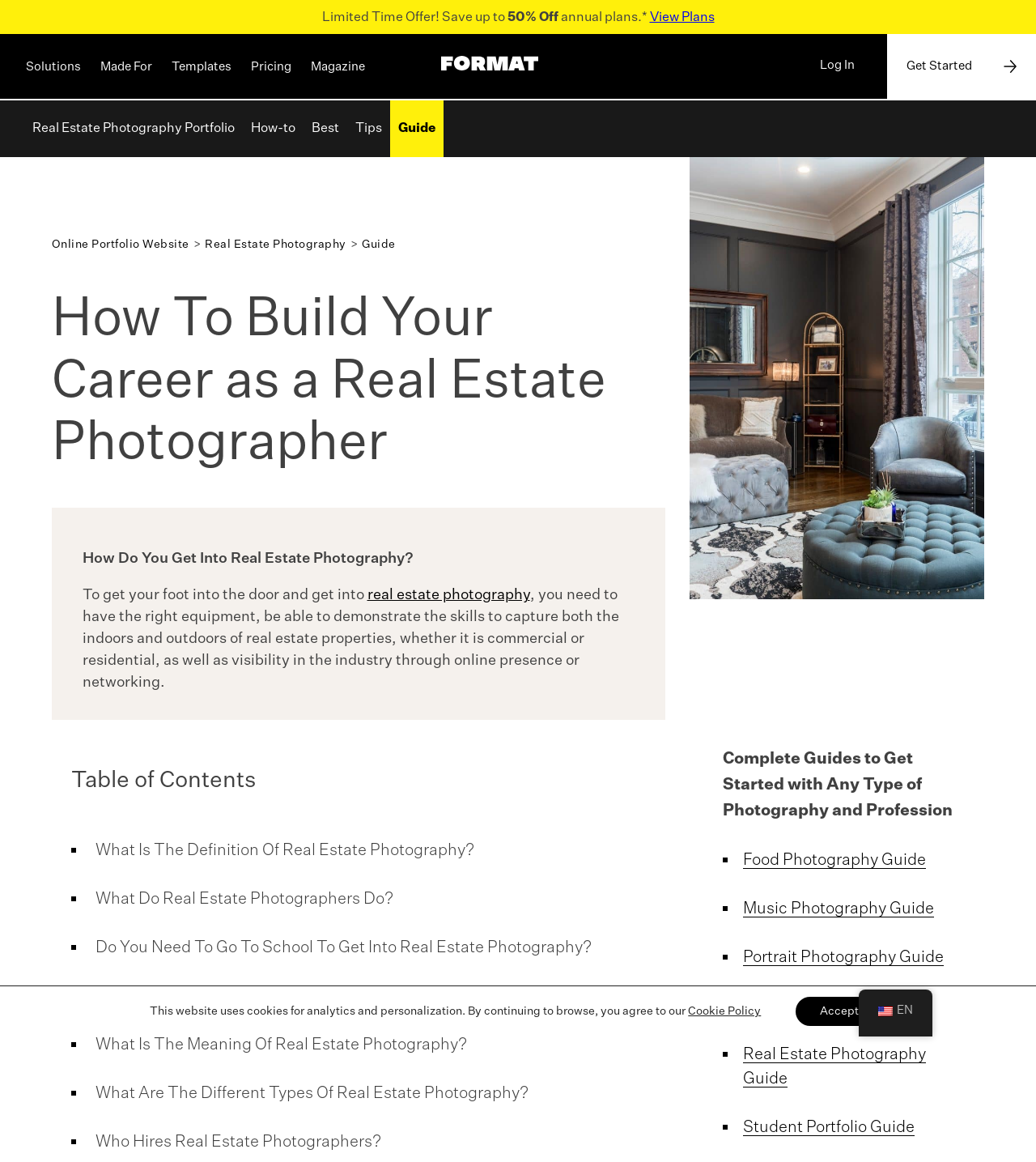Locate the bounding box for the described UI element: "Student Portfolio Guide". Ensure the coordinates are four float numbers between 0 and 1, formatted as [left, top, right, bottom].

[0.717, 0.964, 0.899, 0.981]